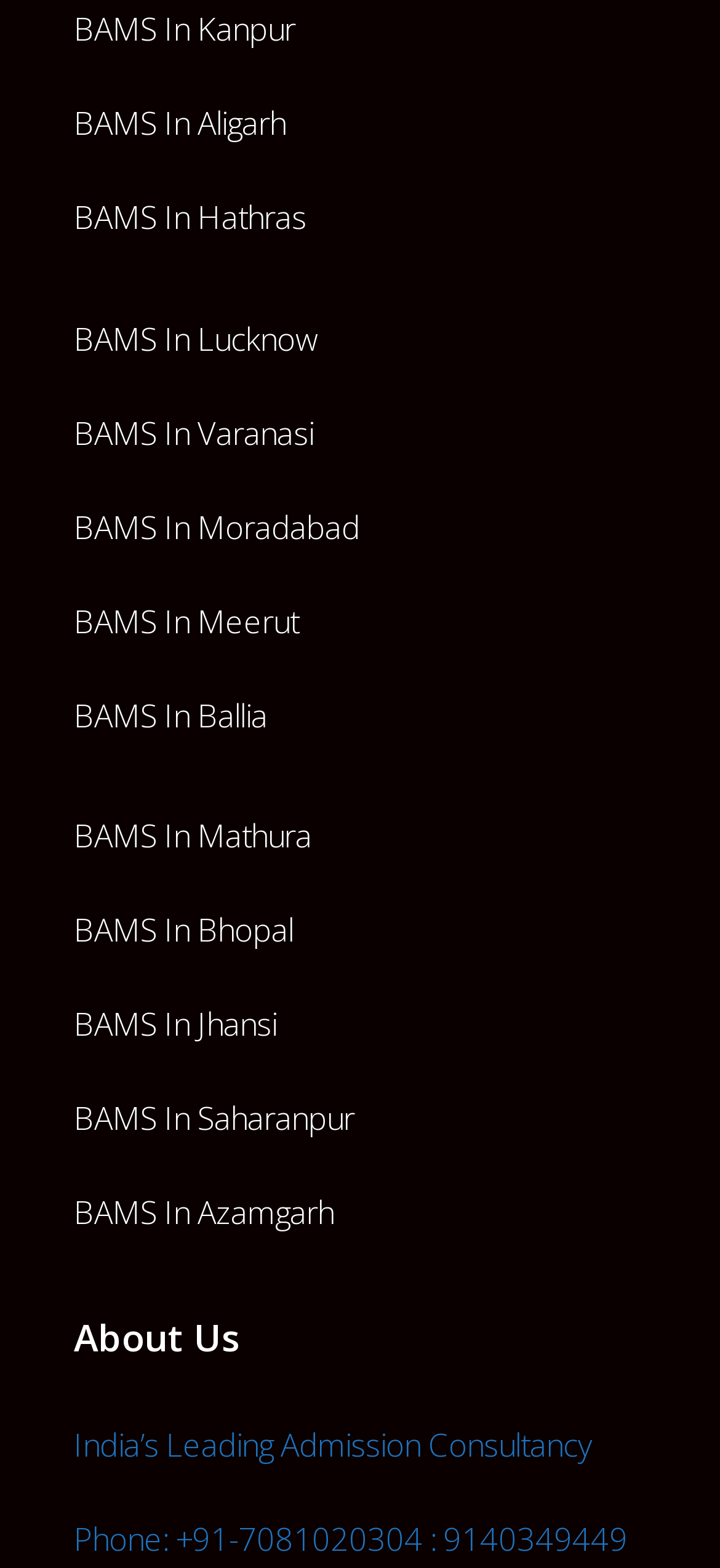Please specify the bounding box coordinates of the clickable section necessary to execute the following command: "Click on About Us".

[0.103, 0.835, 0.897, 0.871]